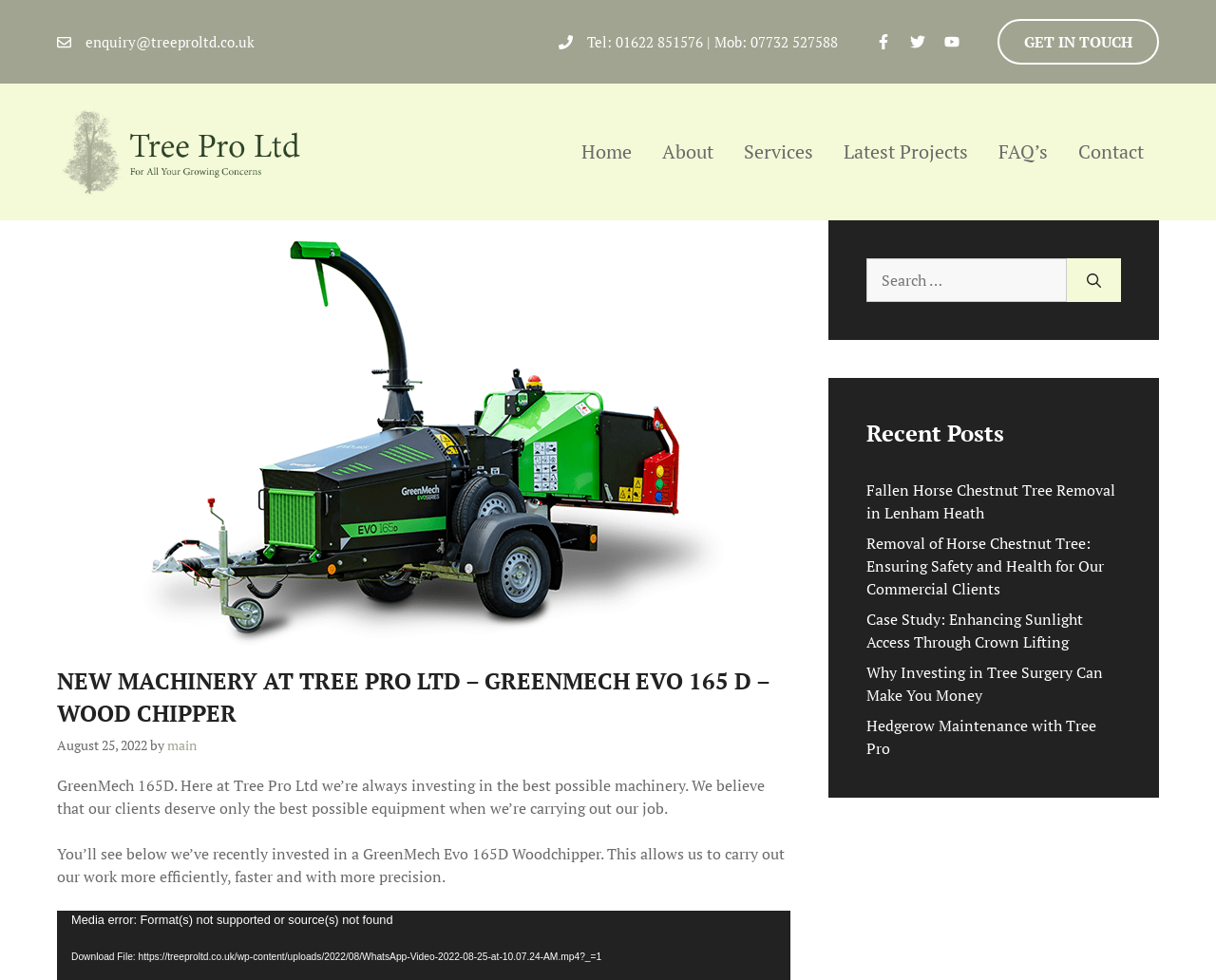Locate the bounding box coordinates of the area that needs to be clicked to fulfill the following instruction: "Search for something". The coordinates should be in the format of four float numbers between 0 and 1, namely [left, top, right, bottom].

[0.712, 0.264, 0.877, 0.308]